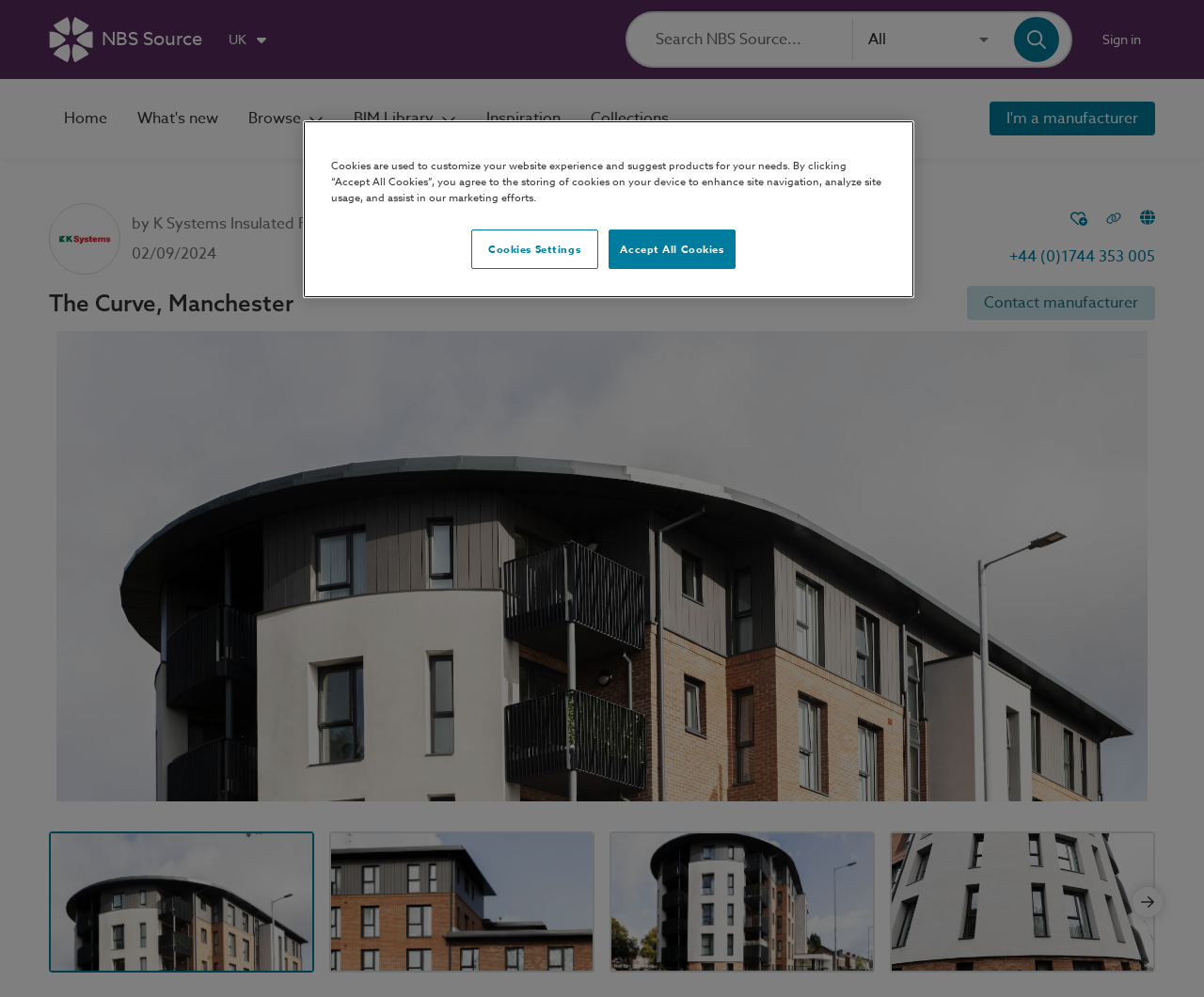Give a concise answer using only one word or phrase for this question:
What is the manufacturer of the insulated facades?

K Systems